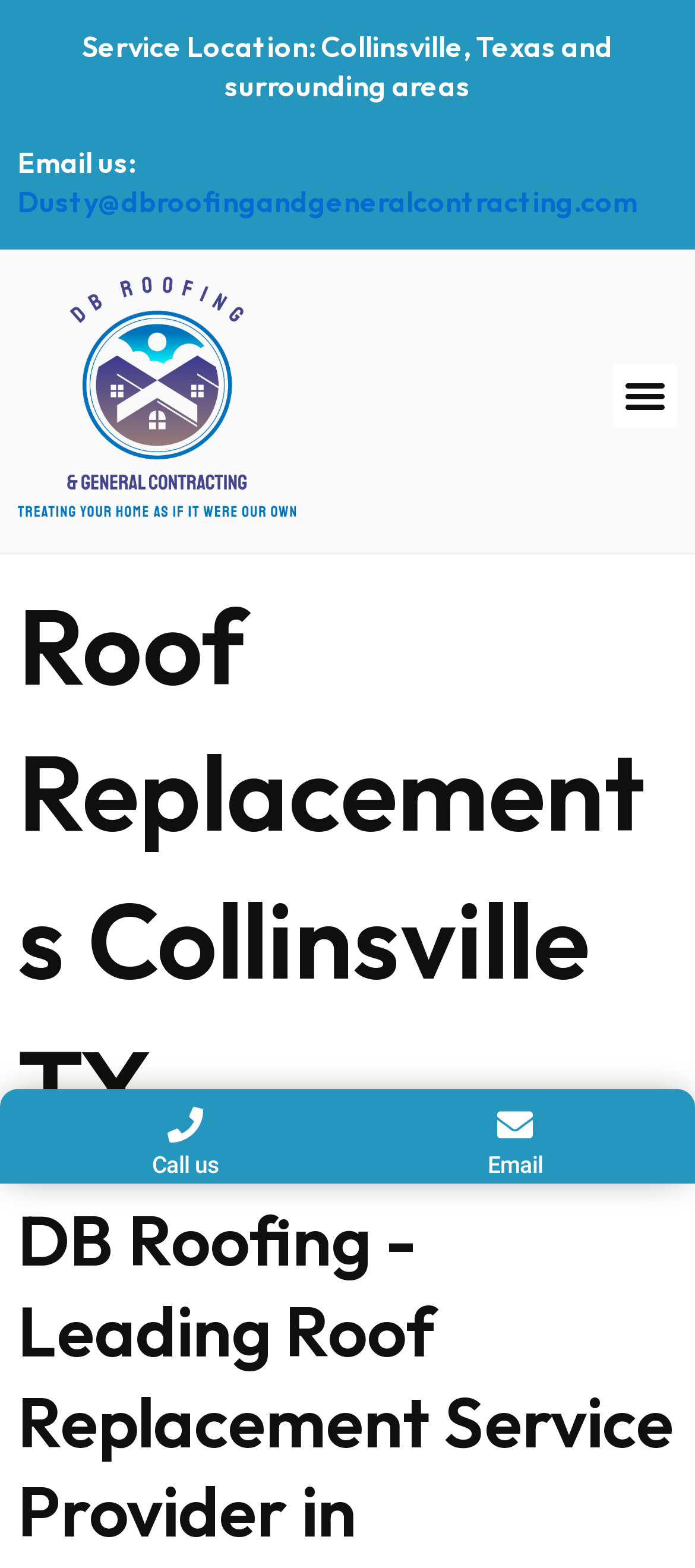Using the webpage screenshot, locate the HTML element that fits the following description and provide its bounding box: "Dusty@dbroofingandgeneralcontracting.com".

[0.026, 0.117, 0.918, 0.14]